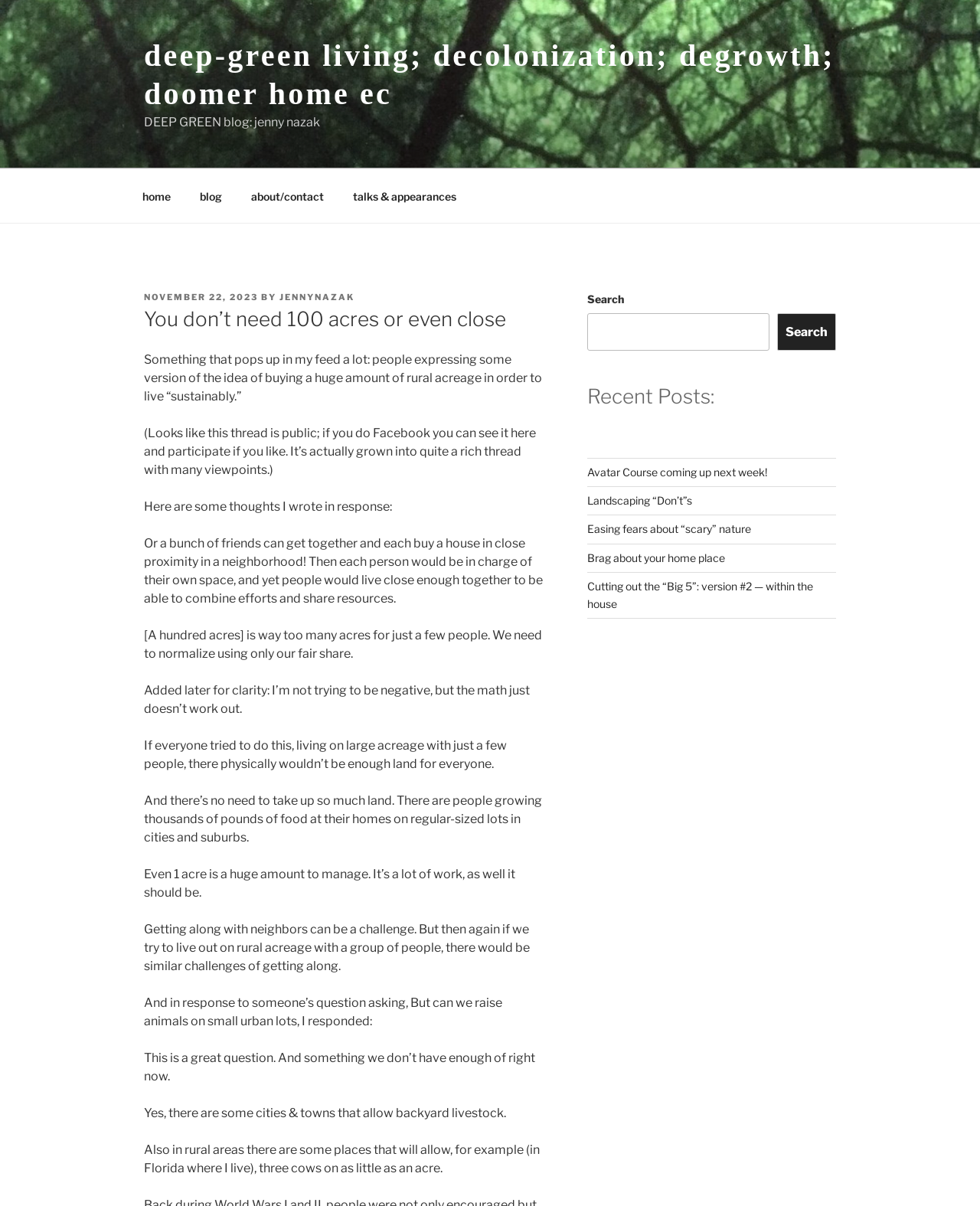Select the bounding box coordinates of the element I need to click to carry out the following instruction: "Click on the link to talks and appearances".

[0.346, 0.147, 0.479, 0.178]